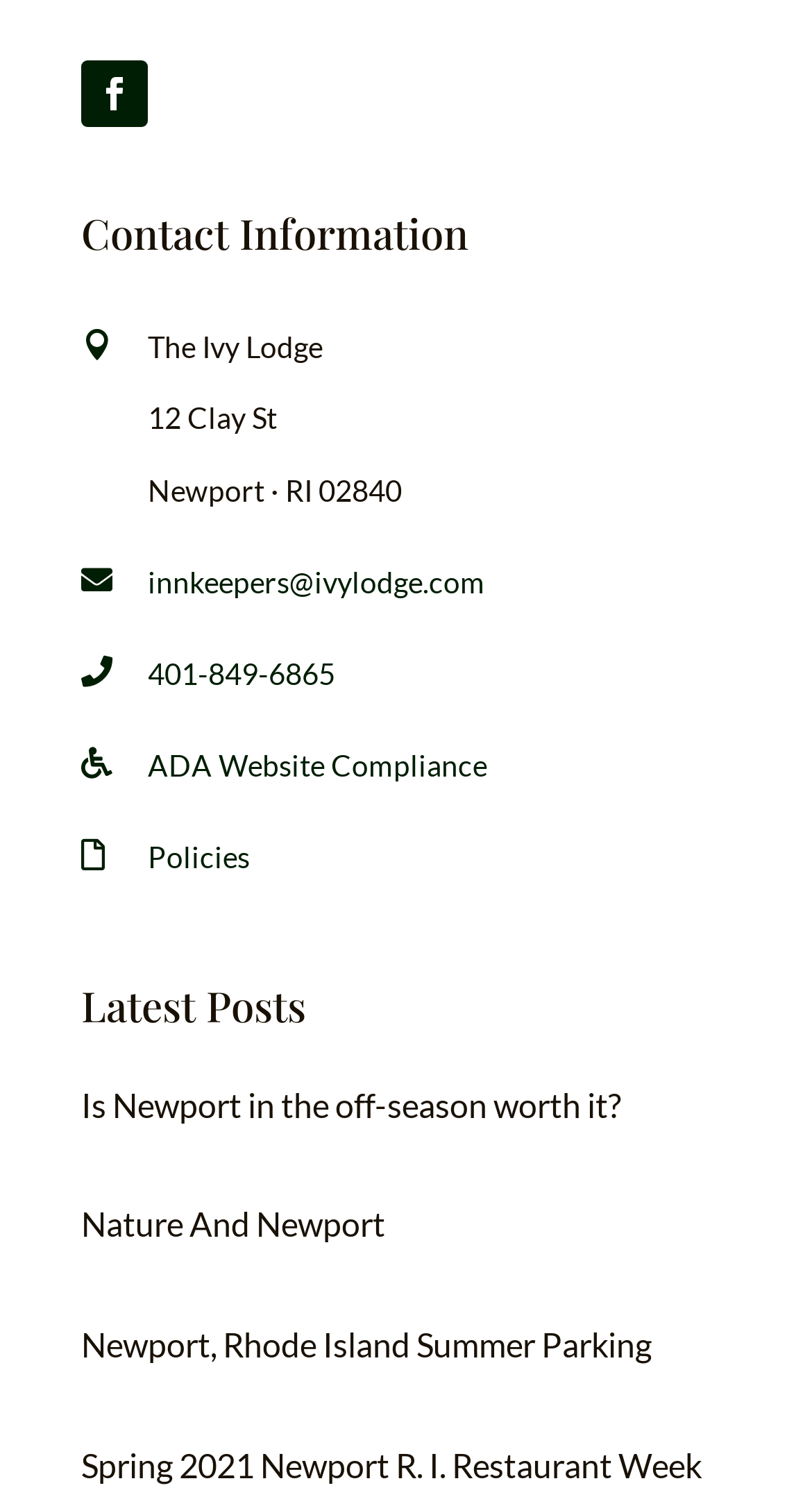Give a one-word or short phrase answer to the question: 
What is the email address of the lodge?

innkeepers@ivylodge.com